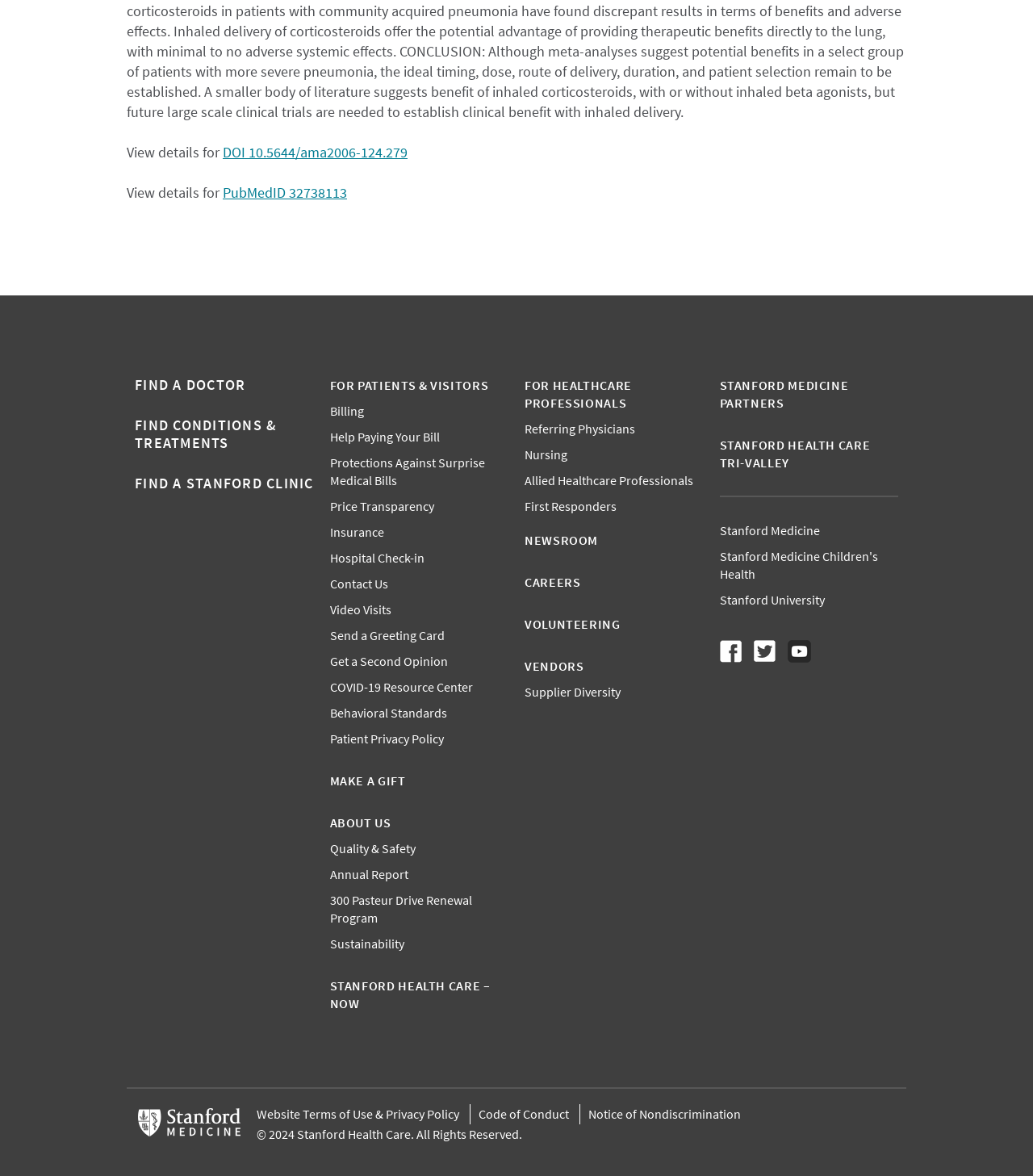Identify the bounding box coordinates for the UI element described as: "Contact". The coordinates should be provided as four floats between 0 and 1: [left, top, right, bottom].

None